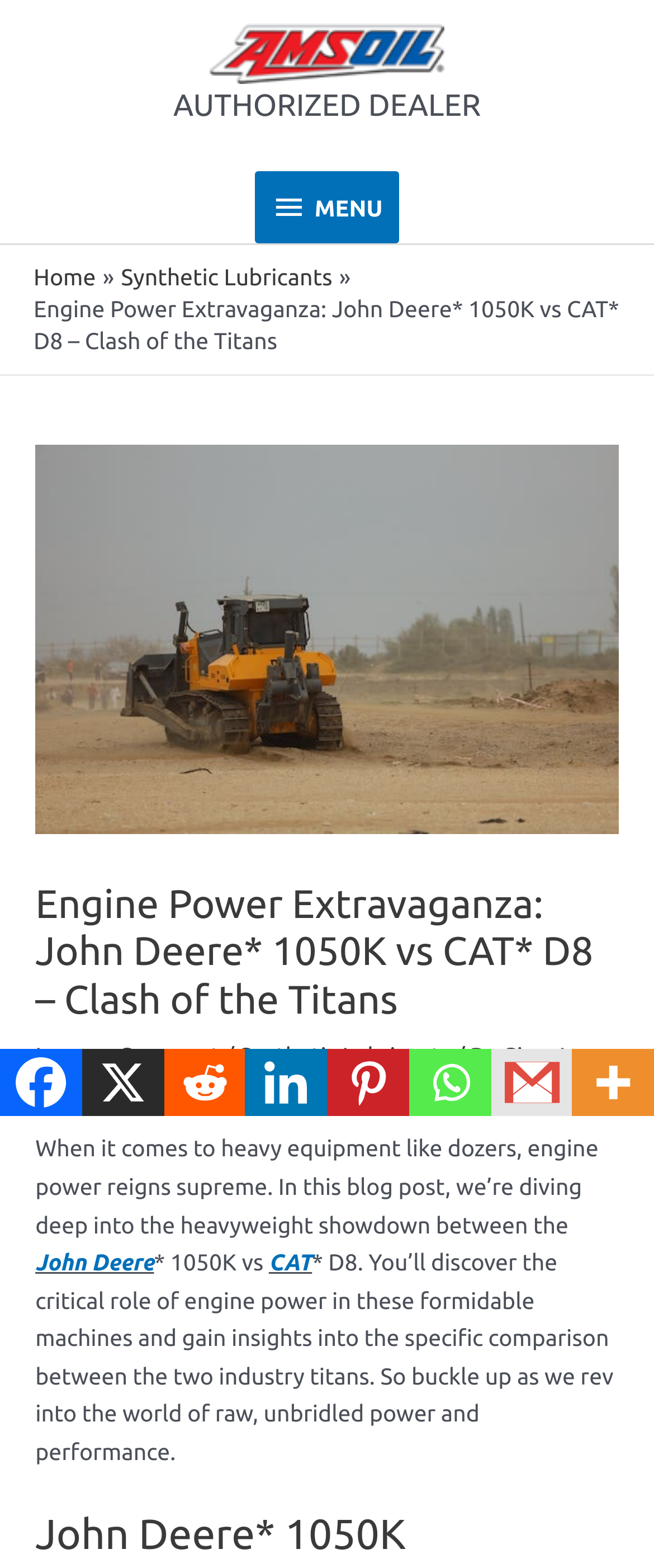Respond to the following query with just one word or a short phrase: 
What is the category of the blog post?

Synthetic Lubricants